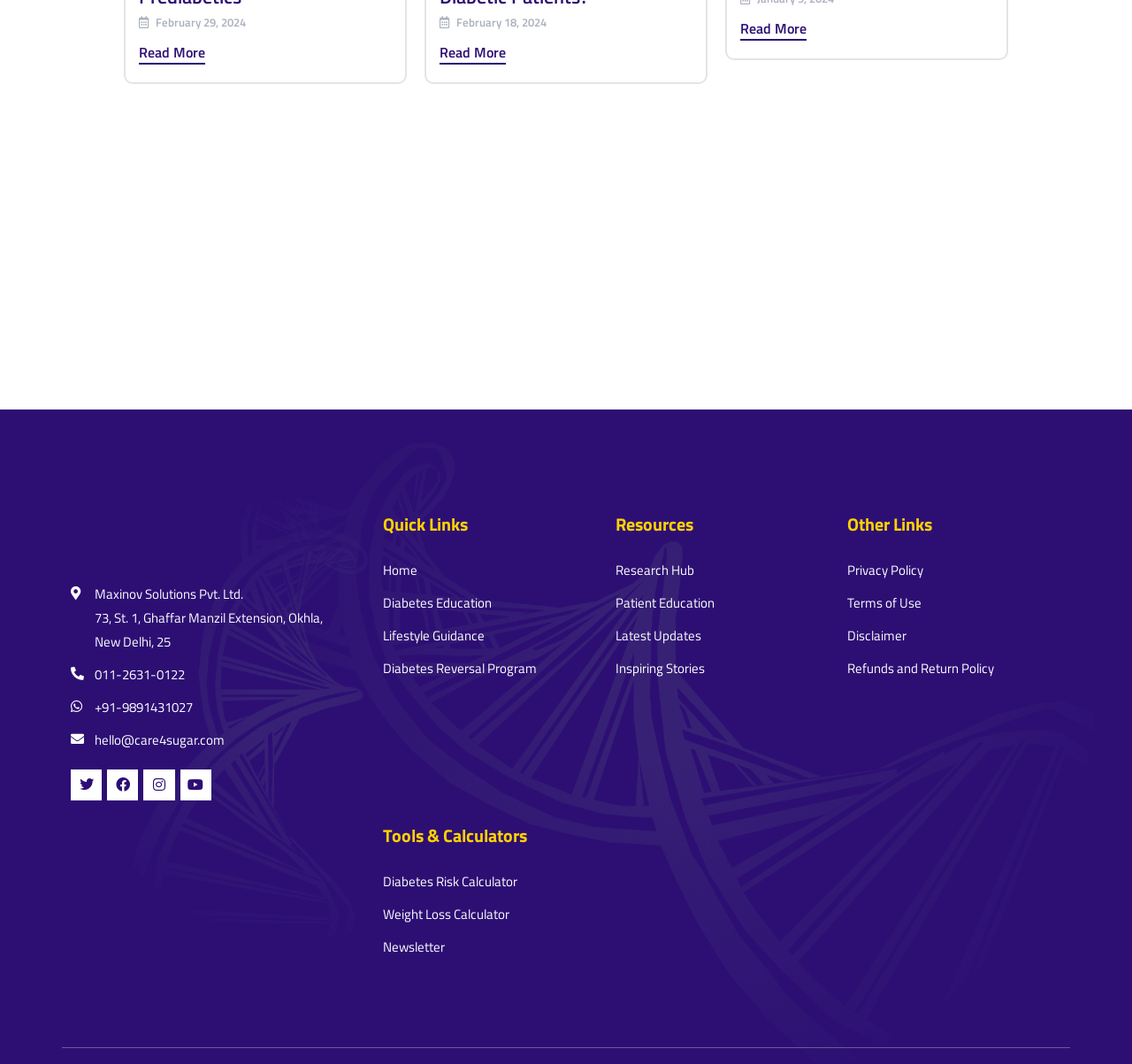Identify and provide the bounding box for the element described by: "Refunds and Return Policy".

[0.748, 0.617, 0.878, 0.639]